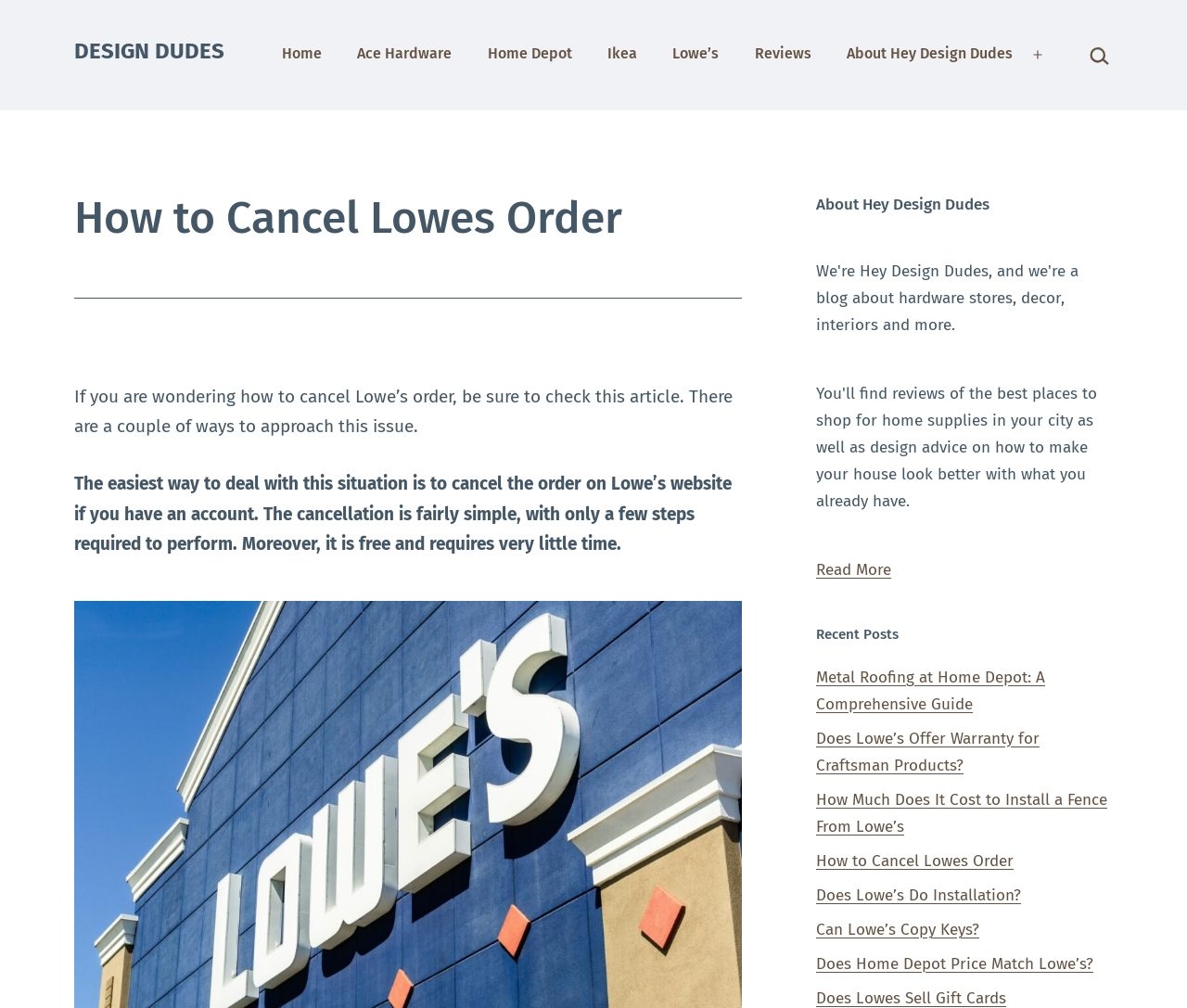Locate the bounding box coordinates of the element's region that should be clicked to carry out the following instruction: "View Metal Roofing at Home Depot: A Comprehensive Guide". The coordinates need to be four float numbers between 0 and 1, i.e., [left, top, right, bottom].

[0.688, 0.662, 0.88, 0.708]